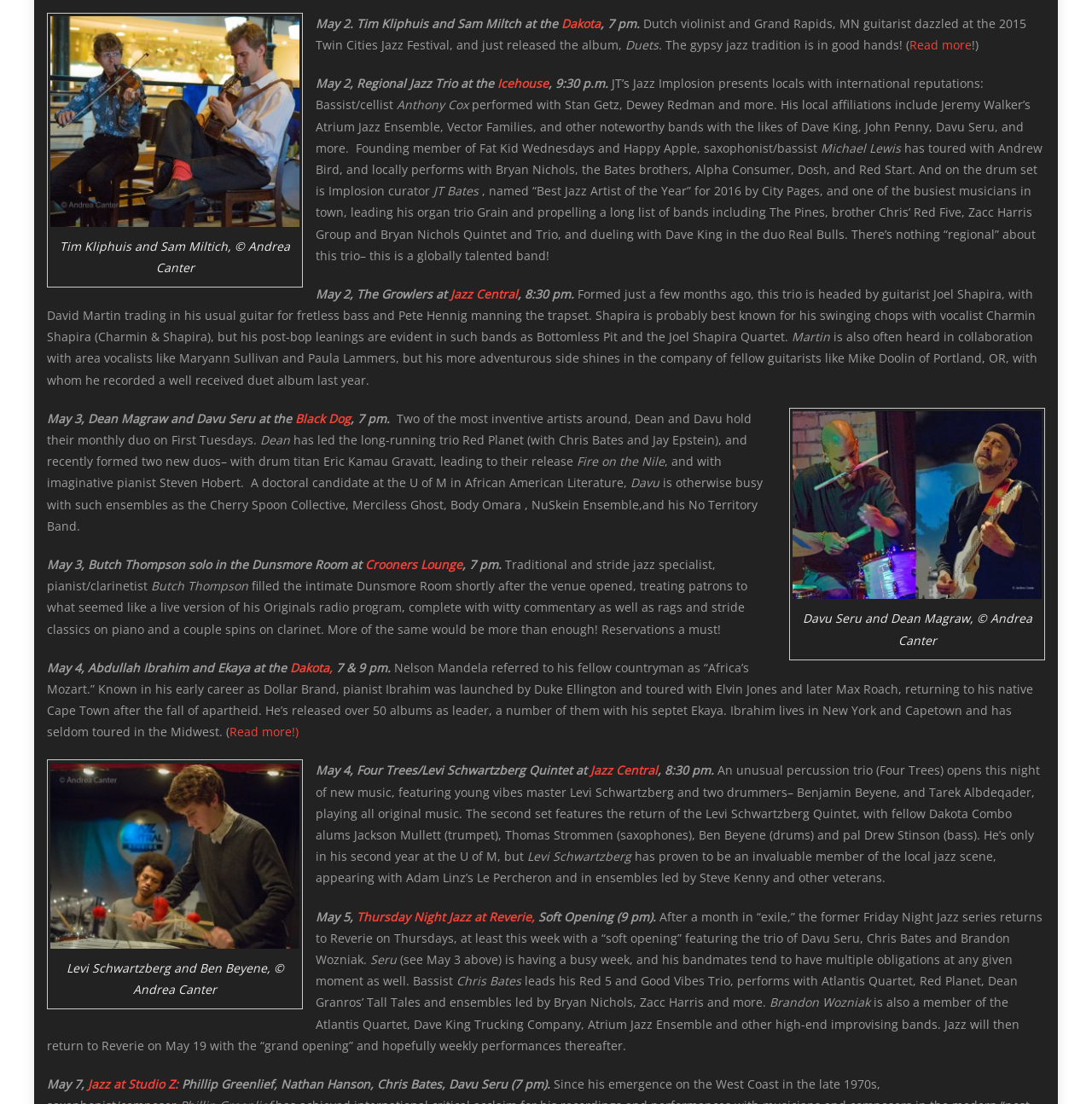Identify the bounding box coordinates of the element to click to follow this instruction: 'View the image of Tim Kliphuis and Sam Miltich'. Ensure the coordinates are four float values between 0 and 1, provided as [left, top, right, bottom].

[0.046, 0.015, 0.274, 0.205]